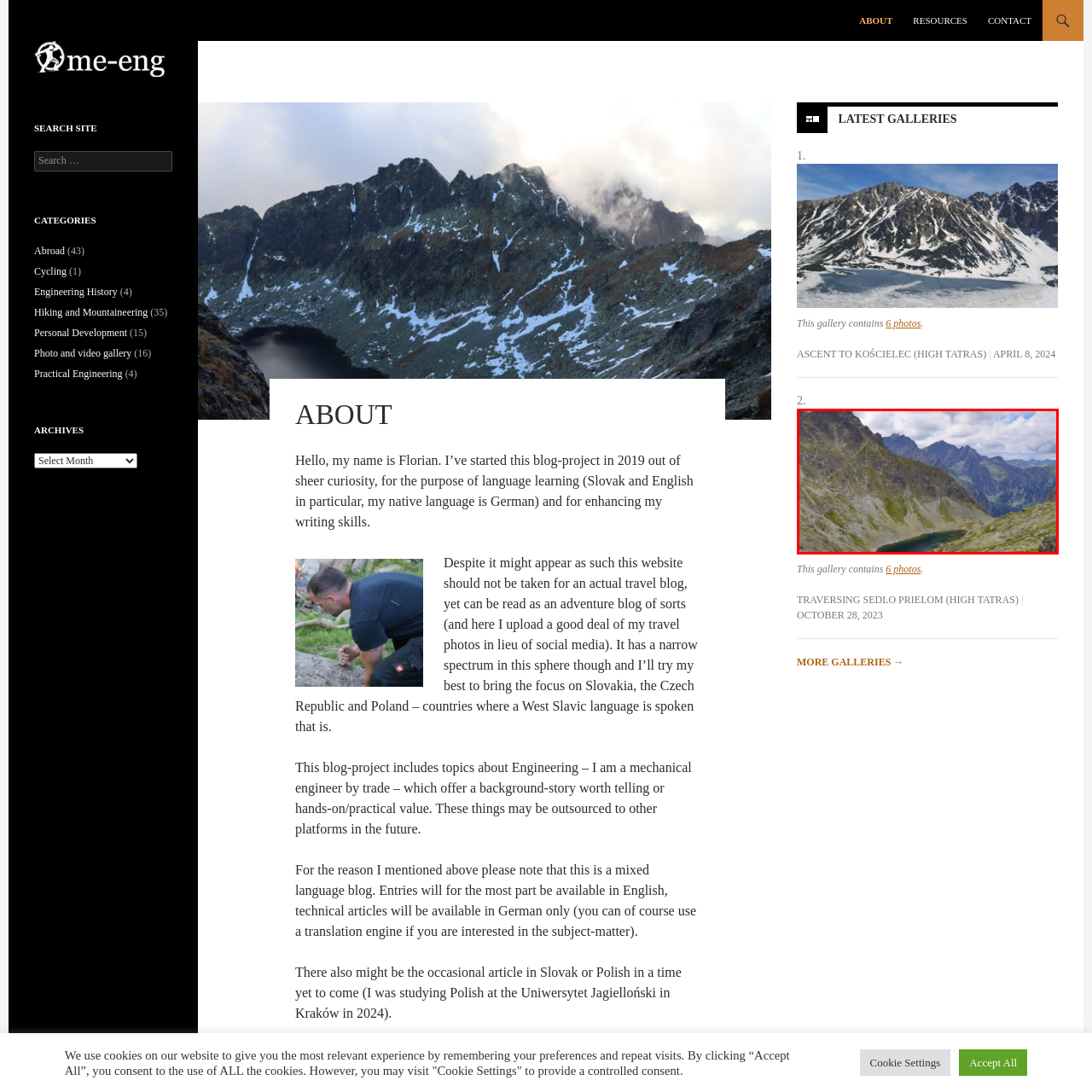Explain thoroughly what is happening in the image that is surrounded by the red box.

This breathtaking landscape showcases the stunning beauty of the High Tatras, featuring a serene mountain lake nestled amidst rugged peaks. The foreground reveals the soft contours of the mountainside, leading down to the dark, tranquil waters of the lake, which reflects the sky's dynamic cloud patterns. Towering rocky formations surround this picturesque scene, highlighting the dramatic elevation changes characteristic of the region. The lush greenery hints at the rich biodiversity that thrives in this mountainous environment, making it a remarkable spot for nature enthusiasts and hikers looking to explore the scenic trails of Slovakia. This image captures the essence of adventure and serenity found in the High Tatras, inviting viewers to embrace the splendor of nature.